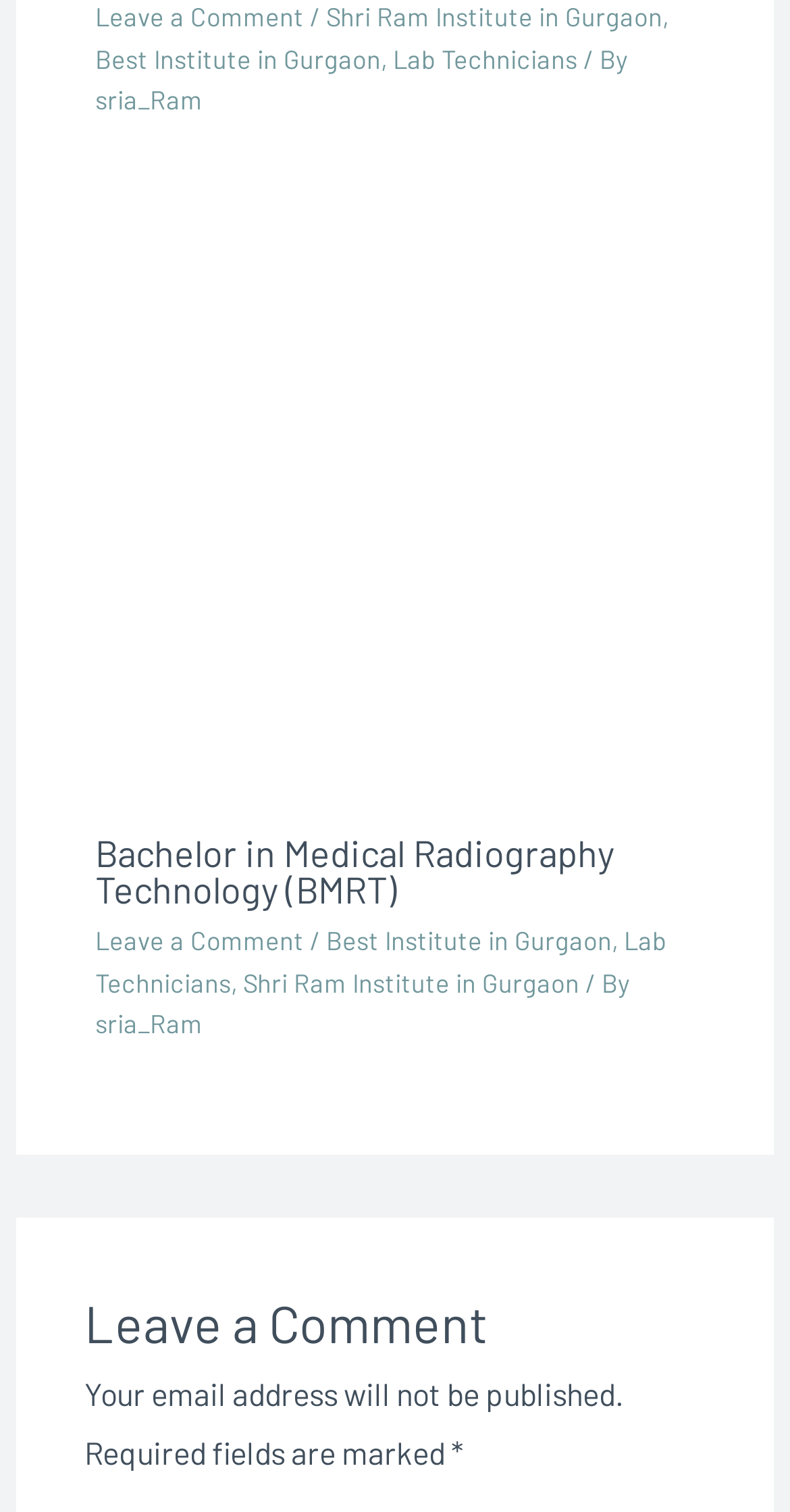Based on the image, provide a detailed and complete answer to the question: 
What is the name of the author of the article?

The name of the author of the article is 'sria_Ram' which can be found in the link 'sria_Ram' at the top and middle of the webpage respectively.